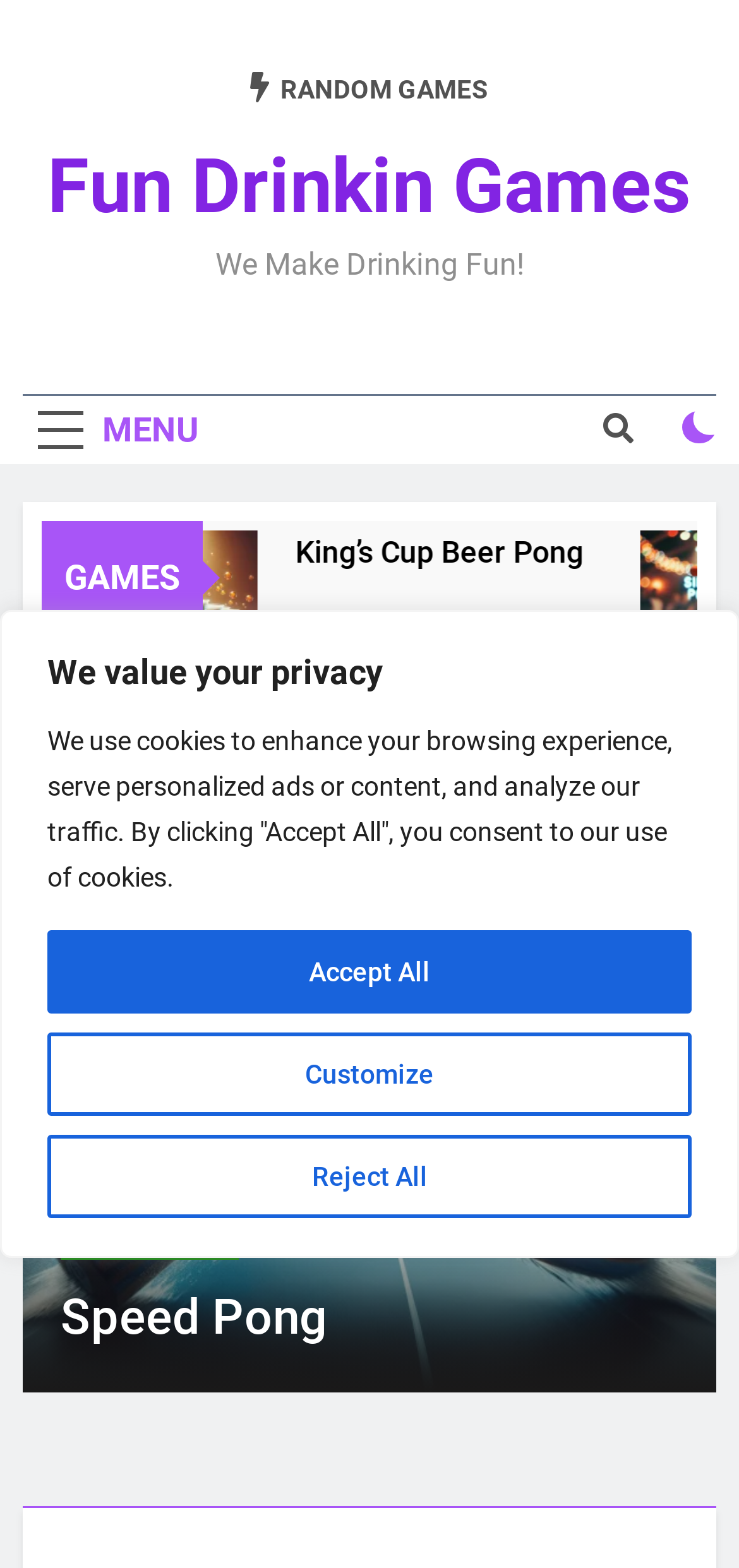Create a detailed summary of the webpage's content and design.

This webpage is about Fun Drinkin Games, with a focus on drinking games and entertainment. At the top, there is a privacy notice with three buttons: Customize, Reject All, and Accept All. Below this notice, the website's title "Fun Drinkin Games" is displayed prominently, along with a subtitle "We Make Drinking Fun!".

To the right of the title, there are three icons: a menu button, a search icon, and an unchecked checkbox. Below these icons, there are several categories listed, including "GAMES", "RANDOM GAMES", and others.

The main content of the webpage is divided into several sections, each featuring a different drinking game. The first section is about "King’s Cup Beer Pong", with a link to learn more and an accompanying image. Next to it, there is a section about "Silent Pong", also with a link and an image.

Further down the page, there are several article sections, each featuring a list of links to different drinking games, such as "Slippery Pong", "Top 10 Irish Poker Drinking Games", "Battle Shots Beer Pong", and "Beer Pong". These sections are interspersed with links to other categories, including "PARTY GAMES", "CARD GAMES", "BAR GAMES", and "OUTDOOR GAMES".